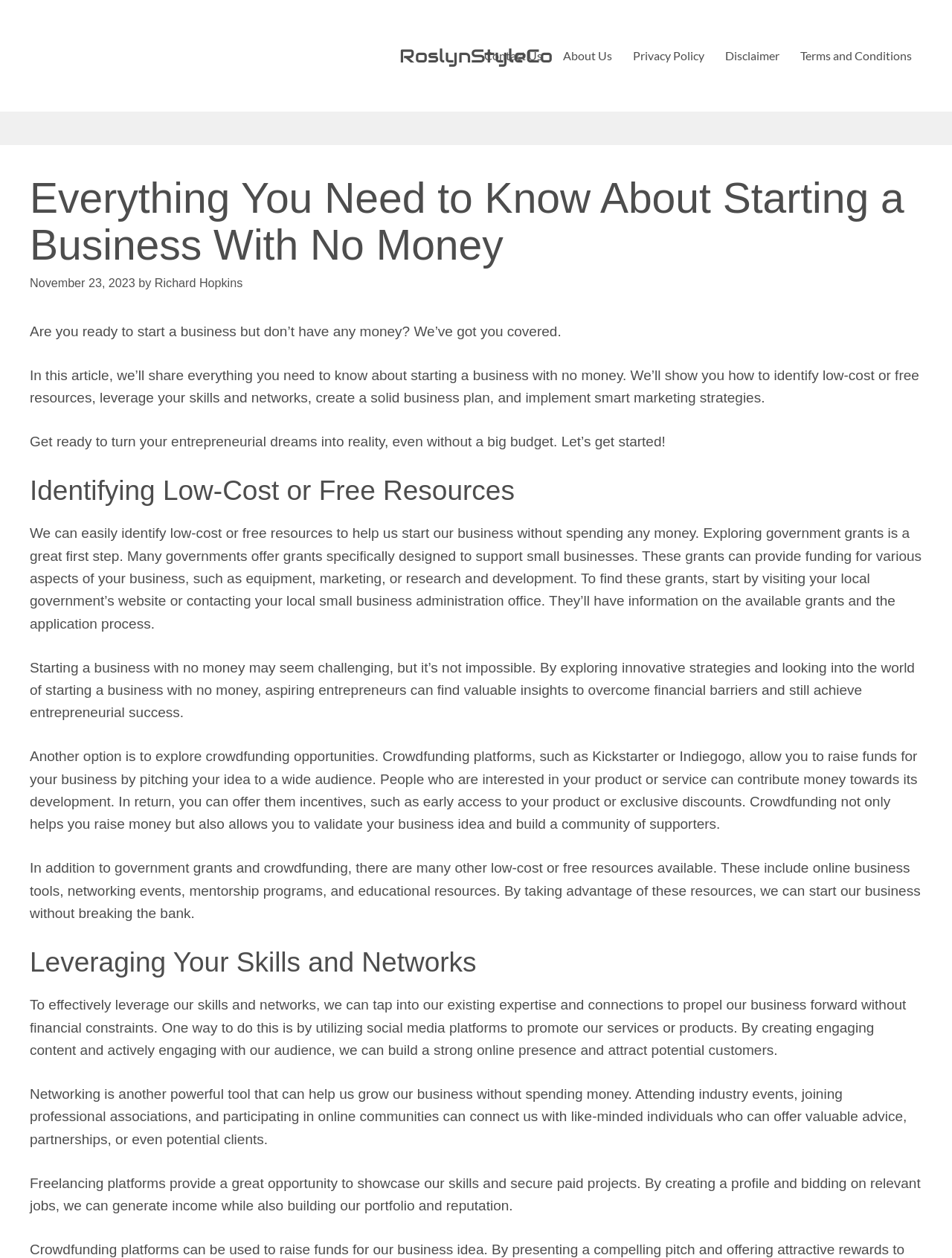Locate the bounding box coordinates of the clickable region necessary to complete the following instruction: "Explore the 'Richard Hopkins' profile". Provide the coordinates in the format of four float numbers between 0 and 1, i.e., [left, top, right, bottom].

[0.162, 0.22, 0.255, 0.23]